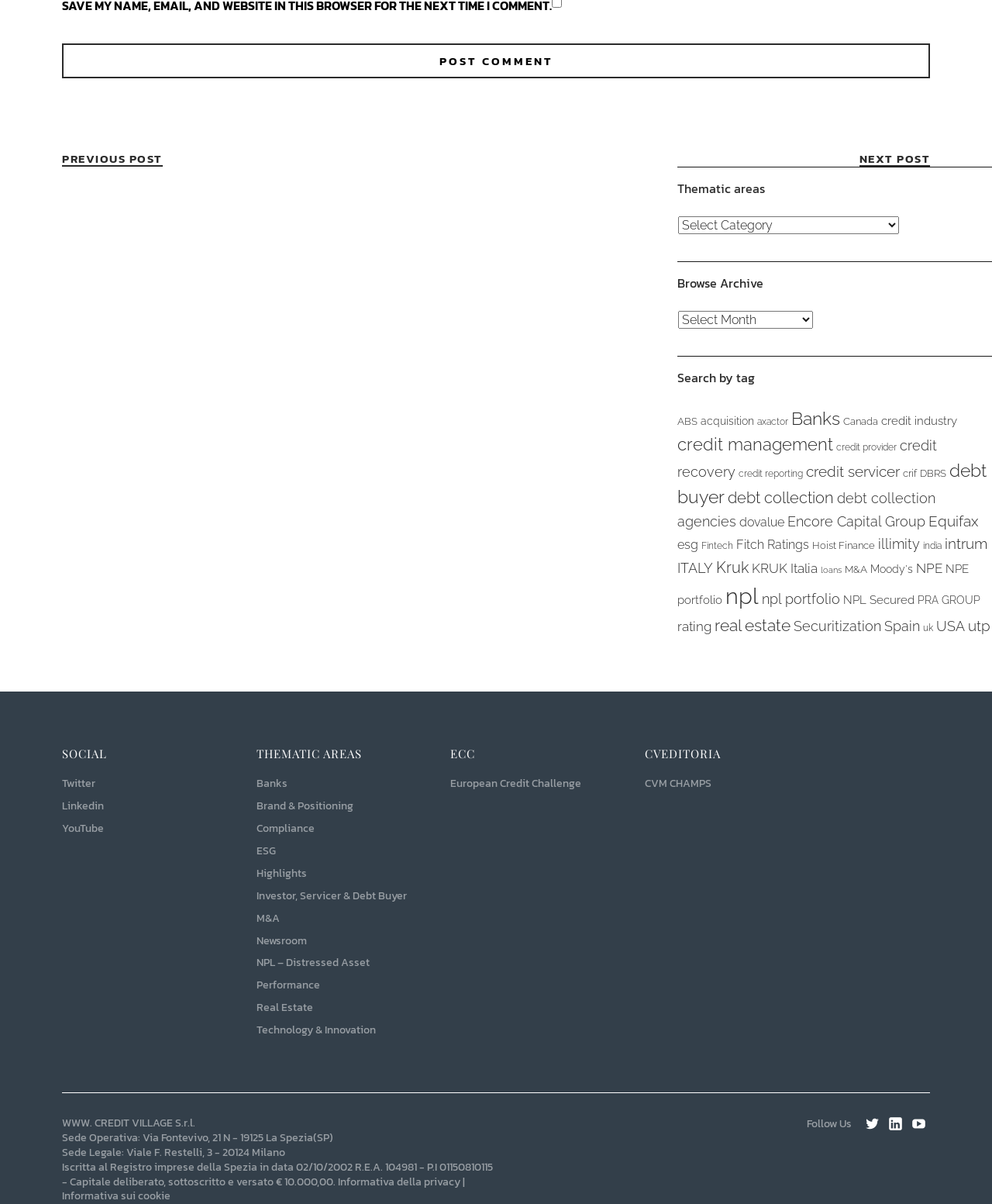What is the last item in the 'Browse Archive' section?
Answer the question with a single word or phrase by looking at the picture.

Not specified